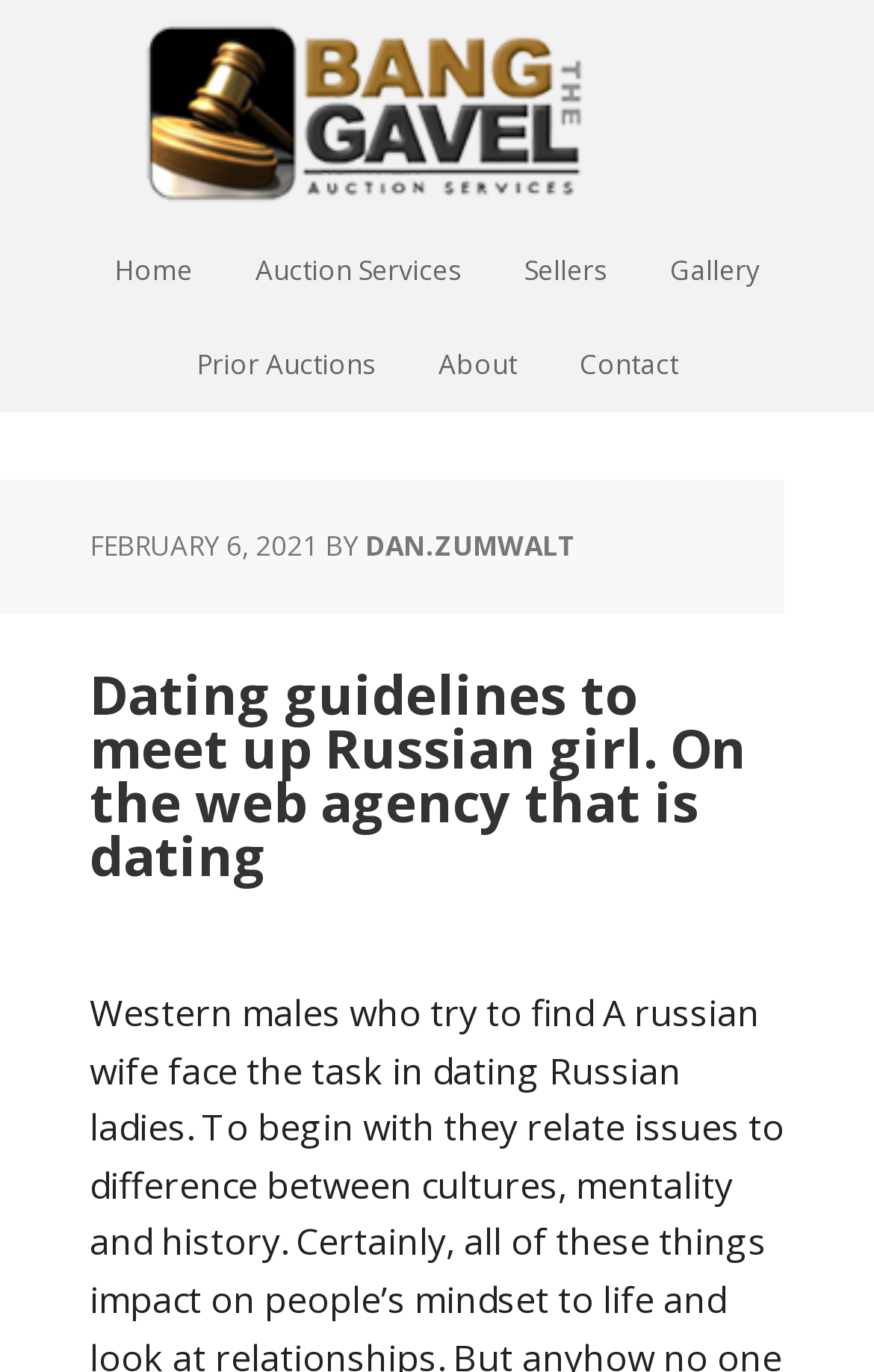Find the bounding box coordinates for the area that must be clicked to perform this action: "Contact the agency".

[0.632, 0.232, 0.806, 0.3]